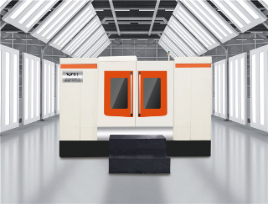Examine the screenshot and answer the question in as much detail as possible: What is the primary color of the machine's exterior?

The primary color of the machine's exterior can be determined by analyzing the caption, which describes the machine's design as having a predominantly white exterior with striking orange accents.